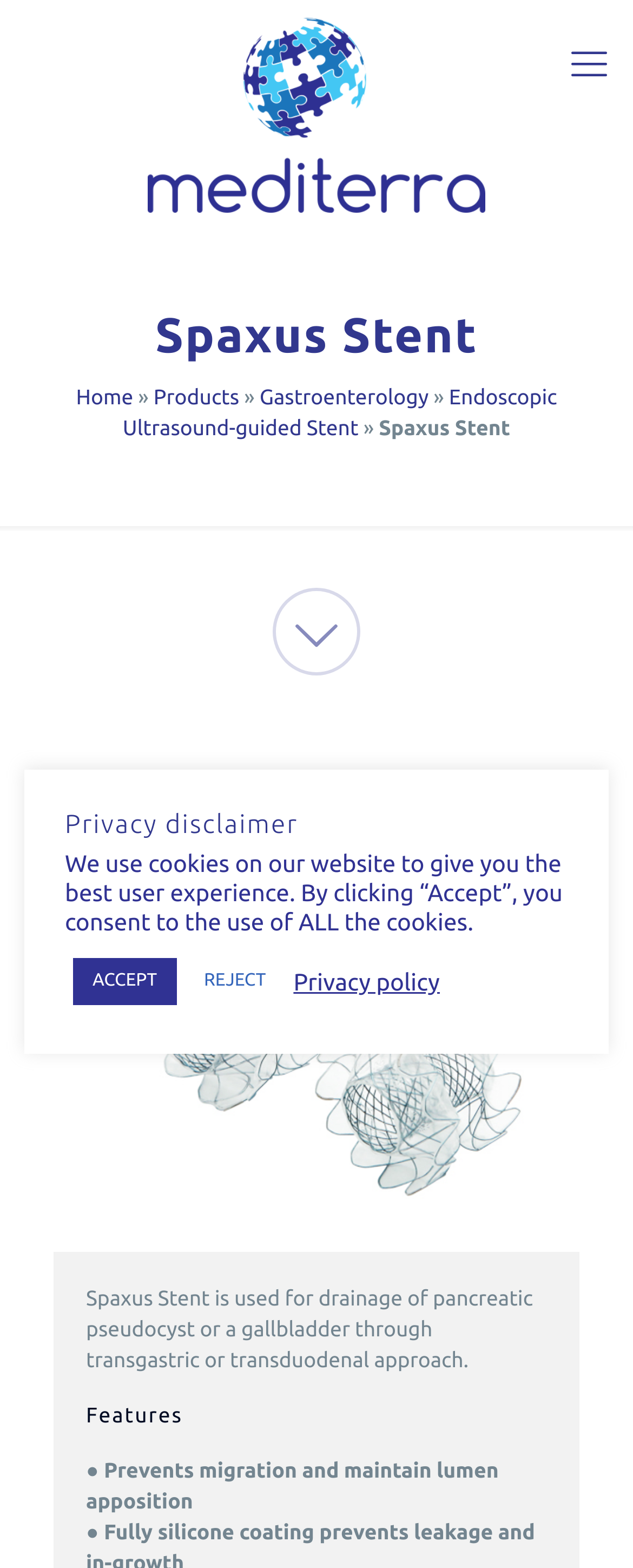What is one of the features of the Spaxus Stent?
Answer the question with a detailed explanation, including all necessary information.

One of the features of the Spaxus Stent can be found in the StaticText element '● Prevents migration and maintain lumen apposition' with bounding box coordinates [0.136, 0.931, 0.788, 0.965].